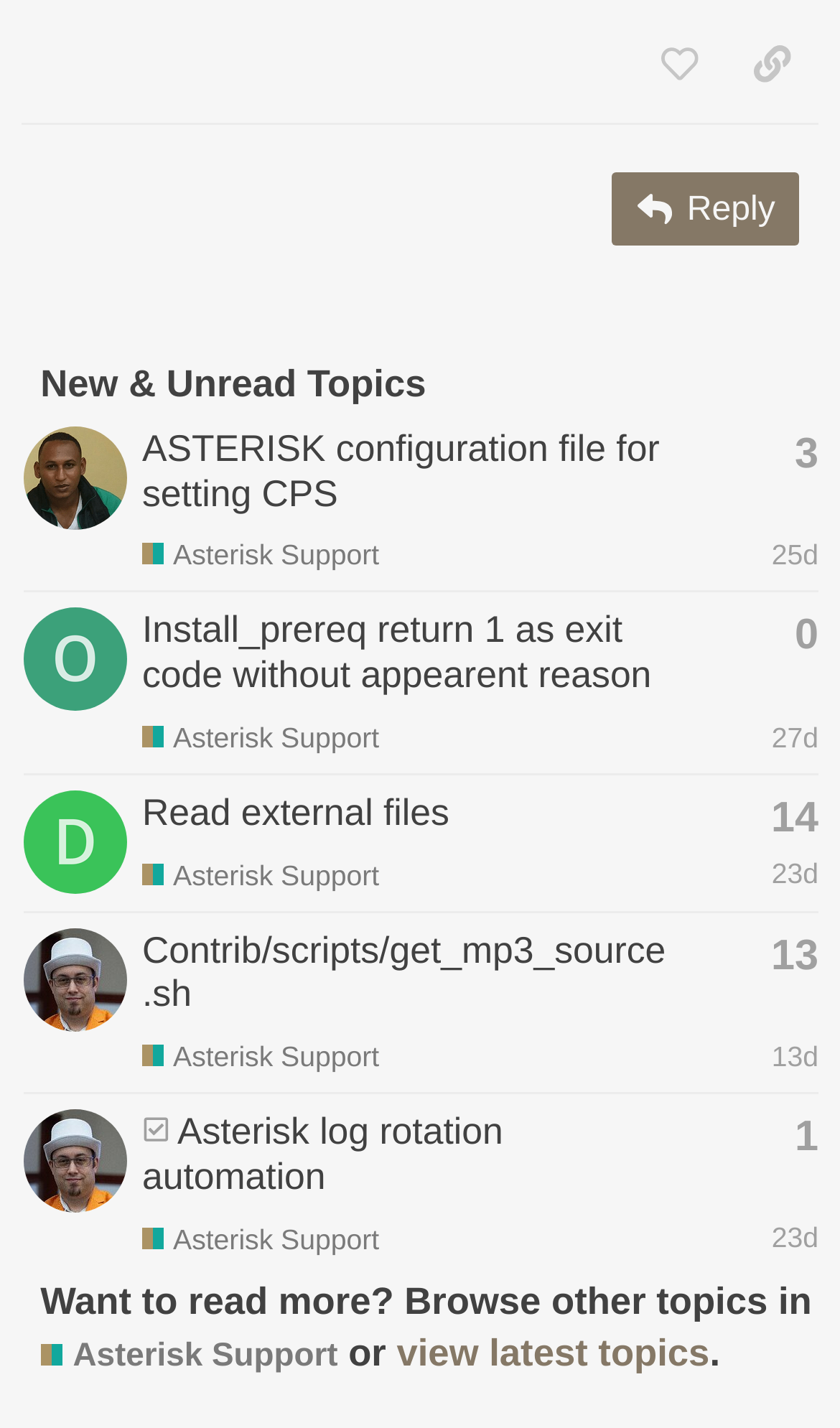What is the title of the first topic?
From the image, respond using a single word or phrase.

ASTERISK configuration file for setting CPS